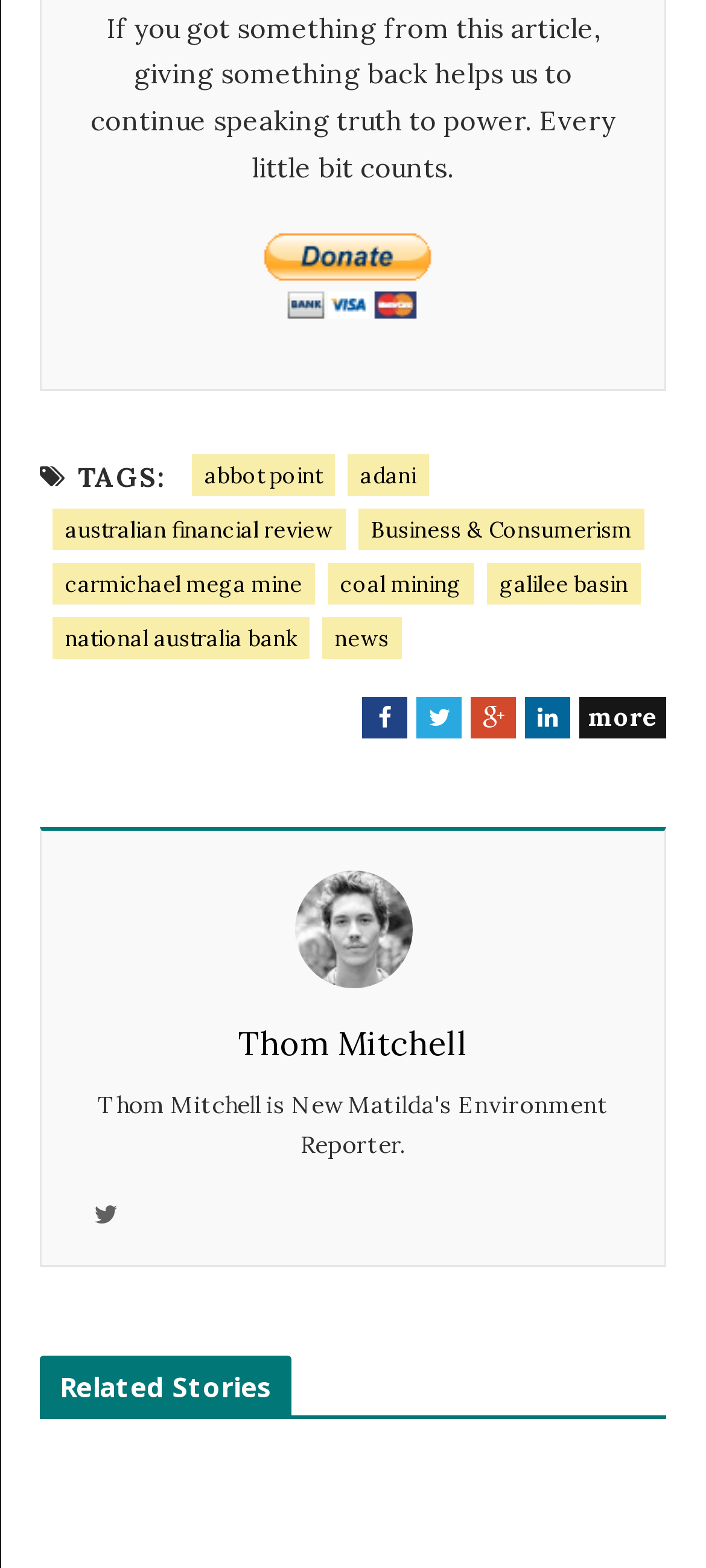Look at the image and give a detailed response to the following question: What is the name of the mine mentioned?

The name of the mine is found in the link element with the text 'carmichael mega mine' located at coordinates [0.074, 0.359, 0.446, 0.386].